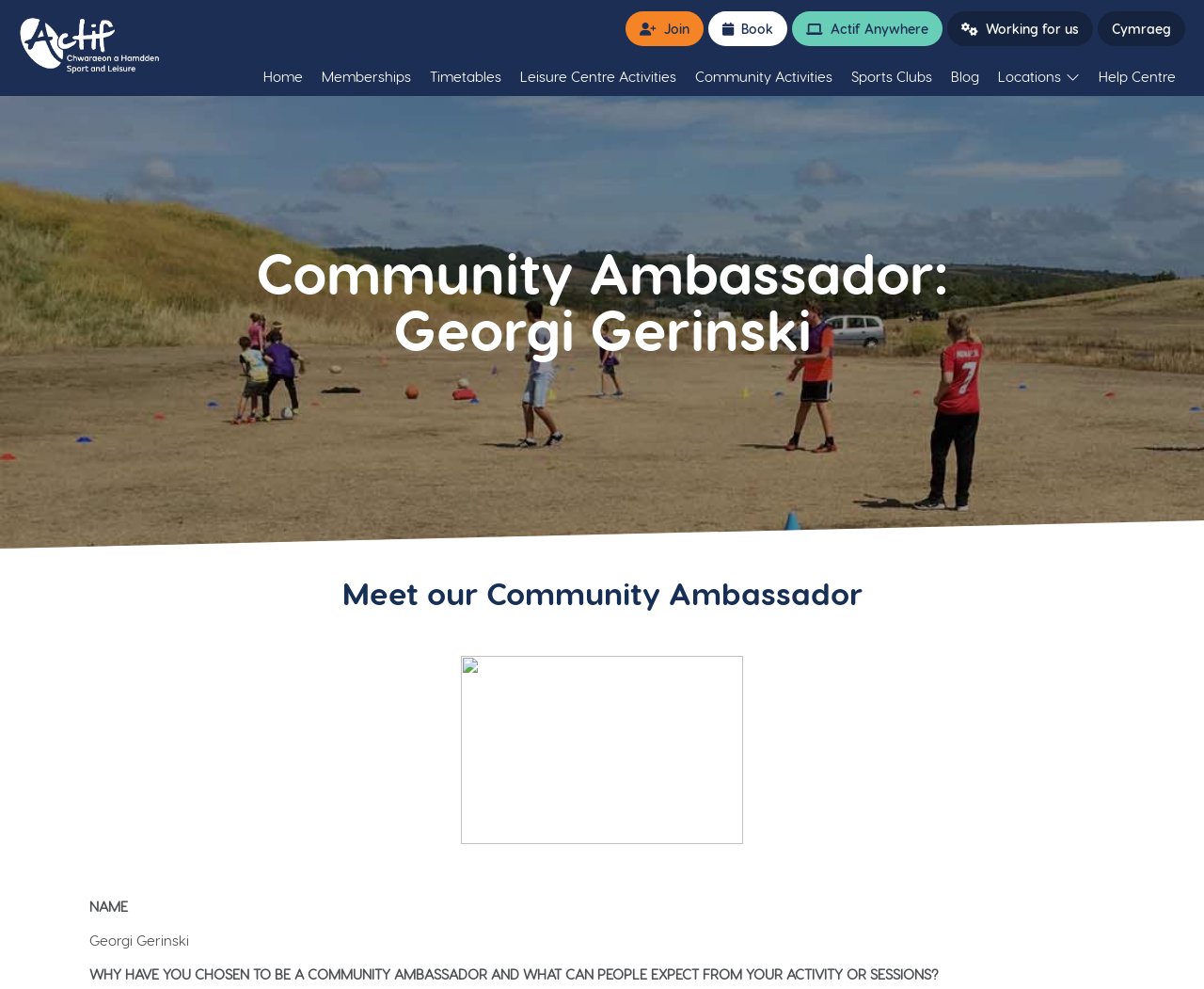Give a complete and precise description of the webpage's appearance.

This webpage is about Community Ambassador Georgi Gerinski. At the top left corner, there is an Actif logo, which is an image linked to the Actif website. Next to the logo, there is a navigation menu with 9 links: Home, Memberships, Timetables, Leisure Centre Activities, Community Activities, Sports Clubs, Blog, Locations, and Help Centre. These links are aligned horizontally and take up the top section of the page.

Below the navigation menu, there is a large heading that reads "Community Ambassador: Georgi Gerinski". Underneath this heading, there is another heading that says "Meet our Community Ambassador". 

On the same level as the navigation menu, but on the right side, there are 5 links with icons: Join, Book, Actif Anywhere, Working for us, and Cymraeg. These links are smaller than the navigation menu links and are aligned horizontally.

The main content of the page is a section about Georgi Gerinski, with a heading that reads "NAME" and the answer "Georgi Gerinski" below it. There is also a paragraph that asks Georgi why he chose to be a Community Ambassador and what people can expect from his activity or sessions.